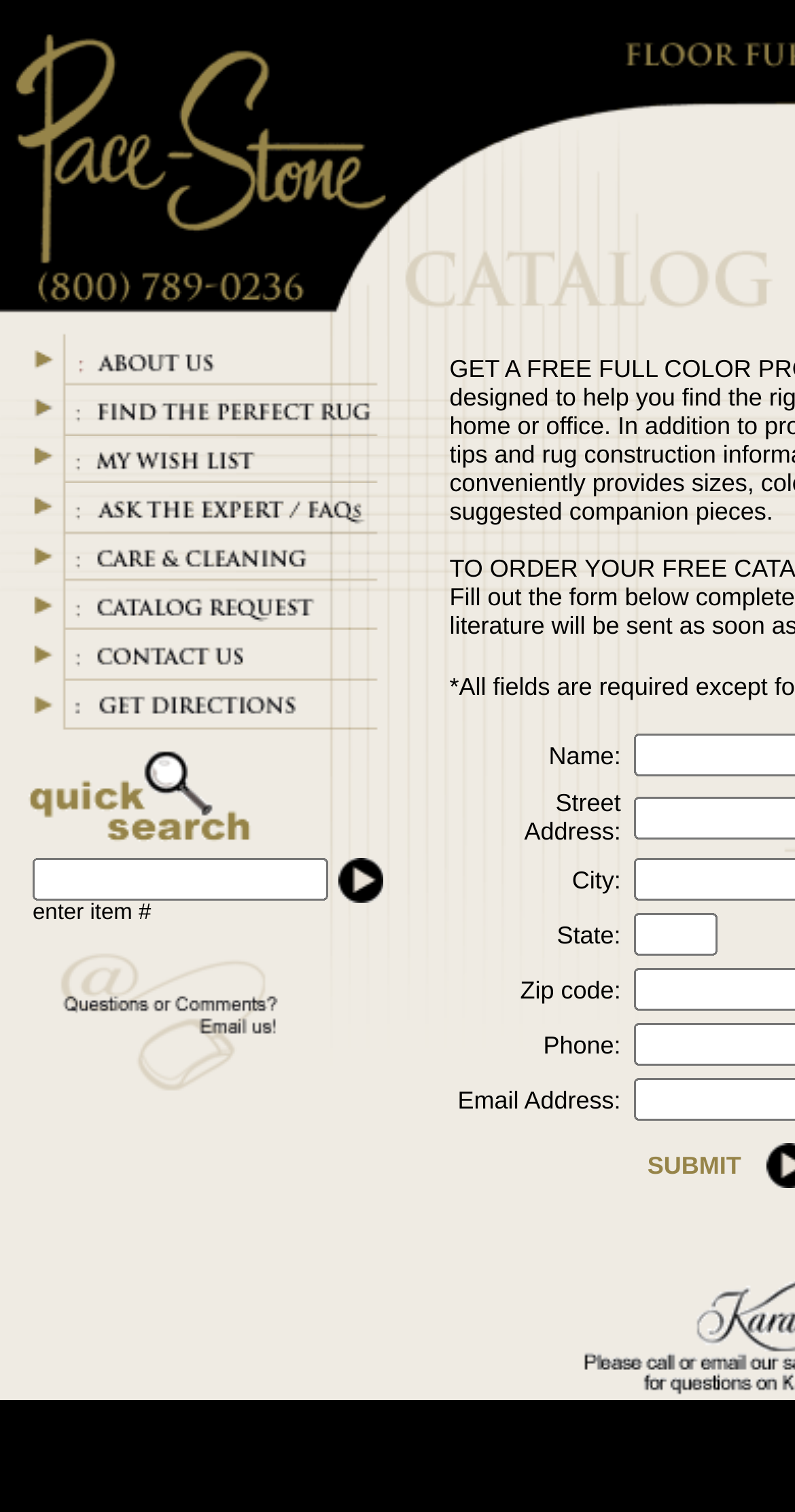What is the main purpose of this webpage?
Use the screenshot to answer the question with a single word or phrase.

Rug selection